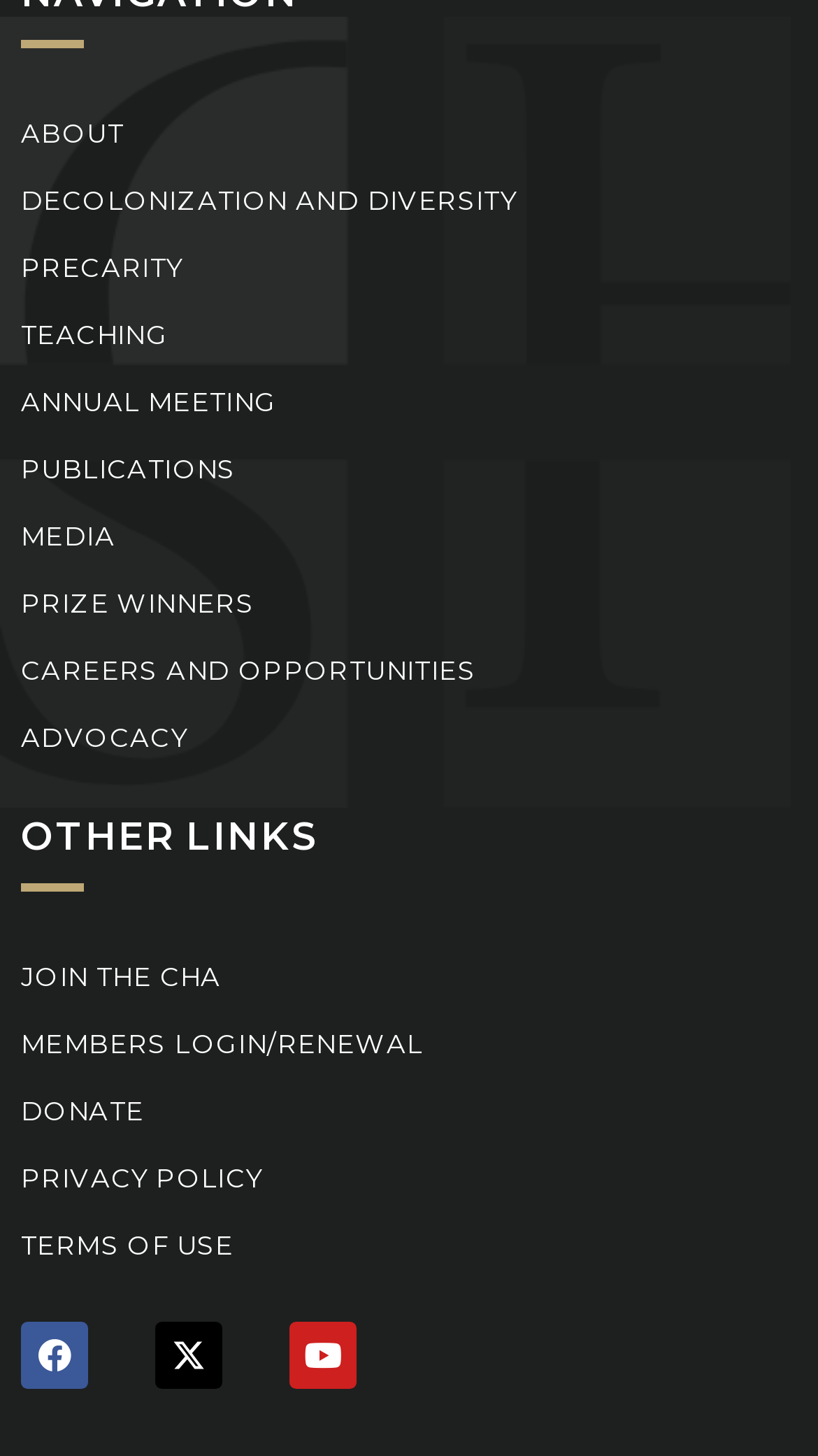What is the last link under the 'OTHER LINKS' heading?
Provide a detailed and extensive answer to the question.

The last link under the 'OTHER LINKS' heading is 'TERMS OF USE' which is located below the 'OTHER LINKS' heading with a bounding box coordinate of [0.026, 0.832, 0.974, 0.879].